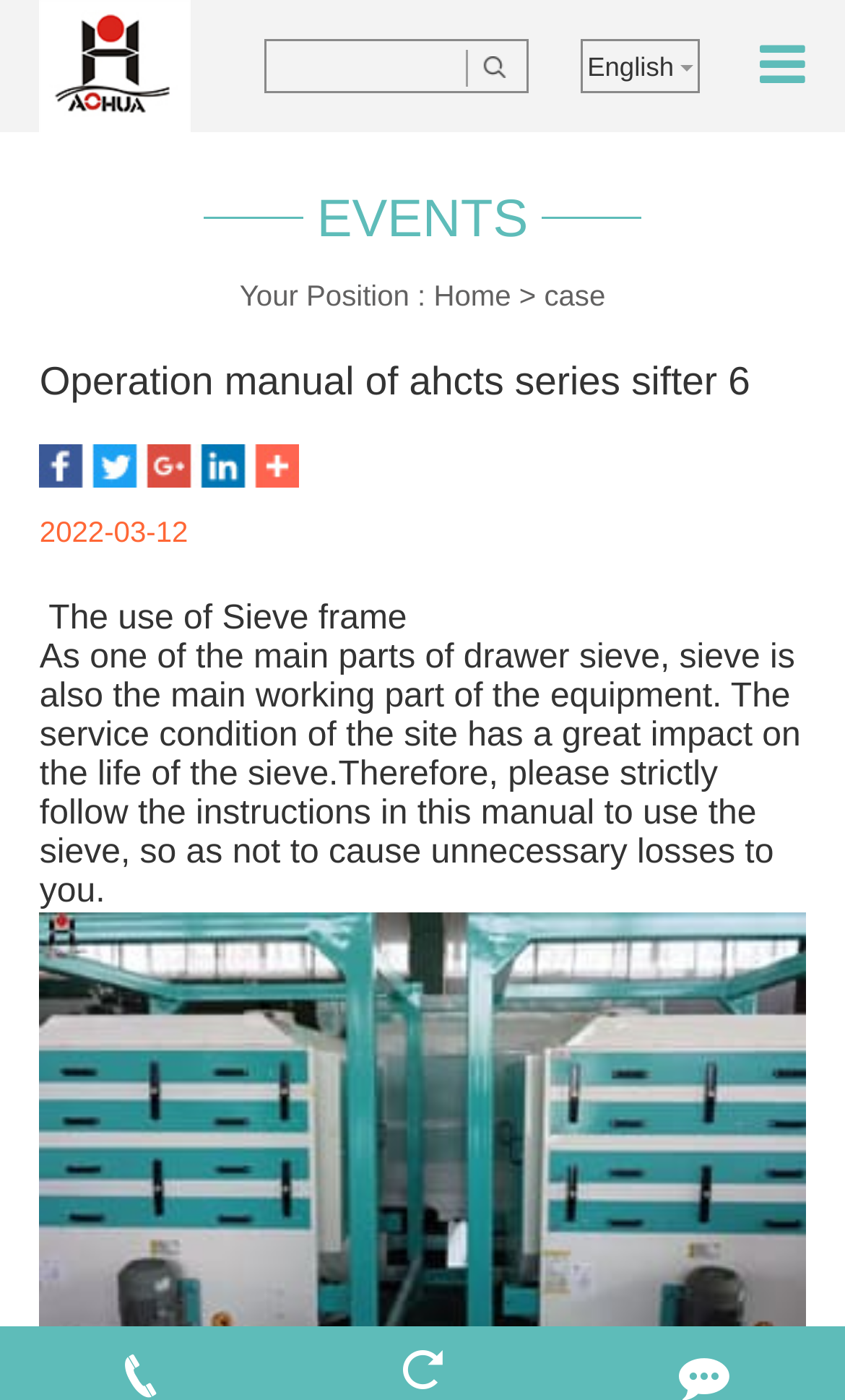What is the main part of the drawer sieve?
Provide a detailed and well-explained answer to the question.

The main part of the drawer sieve is the sieve, which is mentioned in the StaticText element 'The use of Sieve frame' with a bounding box coordinate of [0.047, 0.429, 0.482, 0.455].